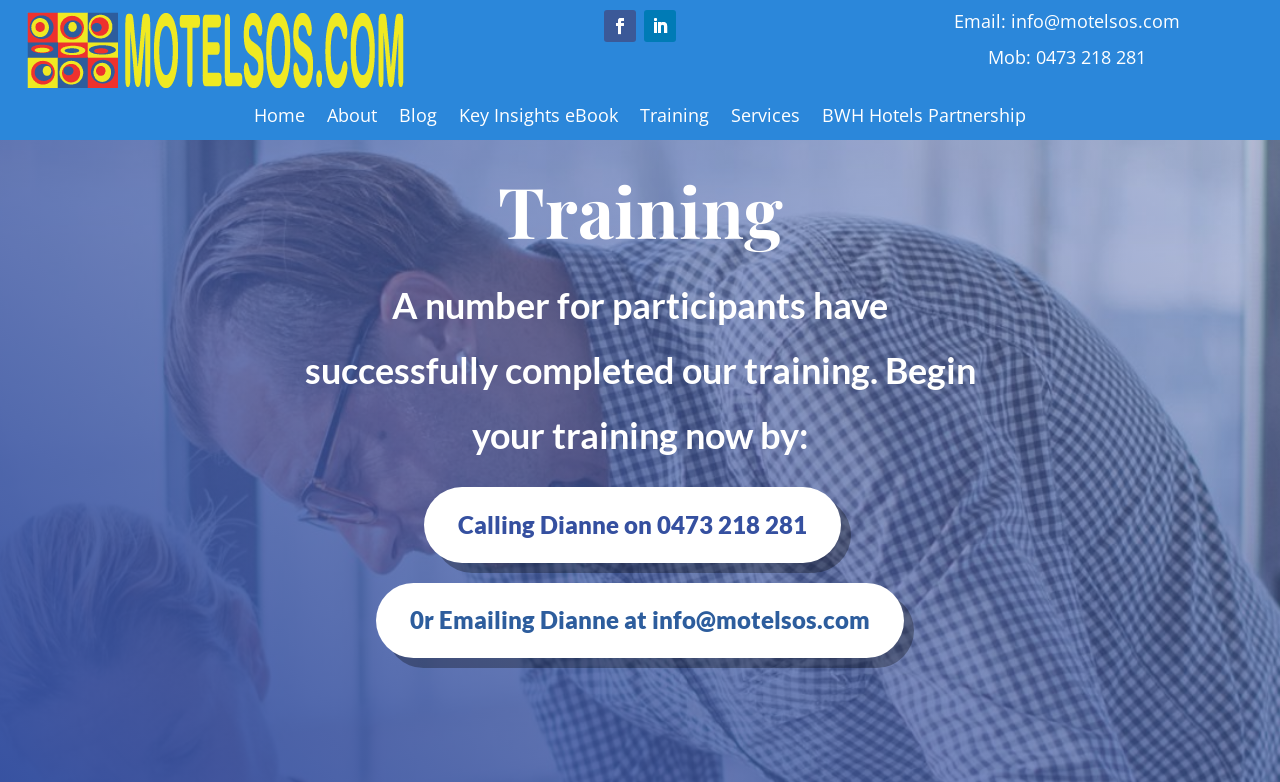Find the bounding box coordinates for the area that should be clicked to accomplish the instruction: "View the Training page".

[0.5, 0.138, 0.554, 0.166]